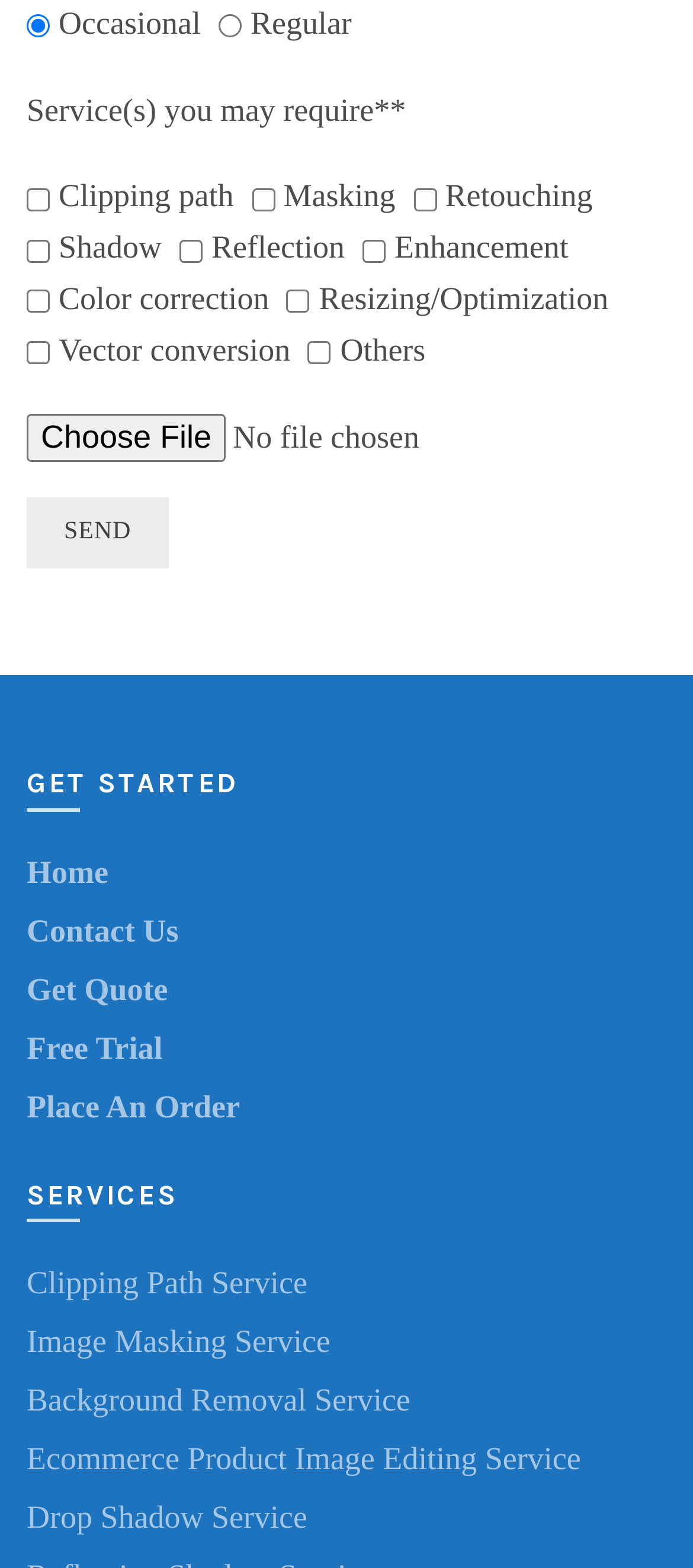Respond with a single word or short phrase to the following question: 
What is the first service option?

Occasional